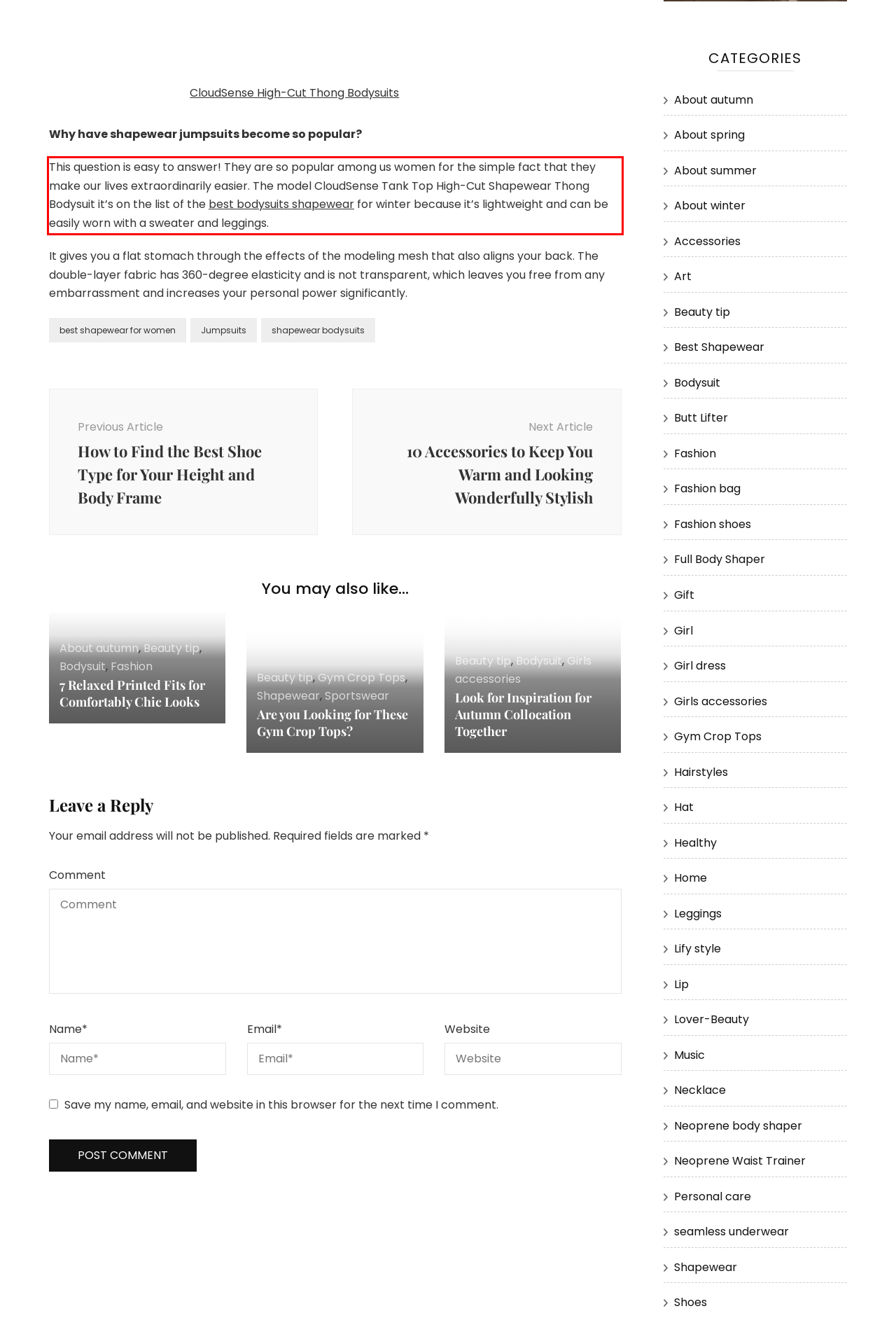In the screenshot of the webpage, find the red bounding box and perform OCR to obtain the text content restricted within this red bounding box.

This question is easy to answer! They are so popular among us women for the simple fact that they make our lives extraordinarily easier. The model CloudSense Tank Top High-Cut Shapewear Thong Bodysuit it’s on the list of the best bodysuits shapewear for winter because it’s lightweight and can be easily worn with a sweater and leggings.